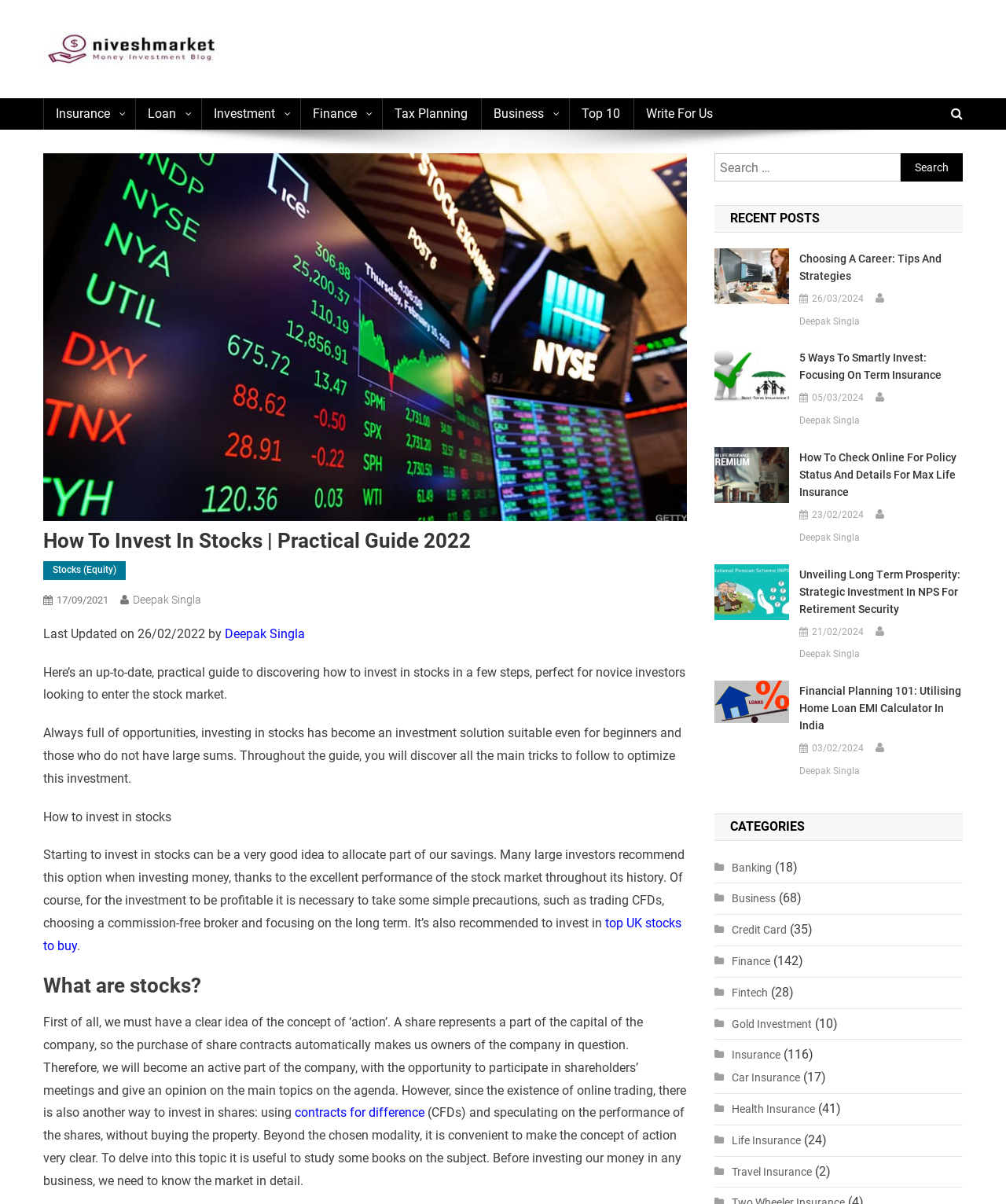Can you find the bounding box coordinates for the UI element given this description: "Deepak Singla"? Provide the coordinates as four float numbers between 0 and 1: [left, top, right, bottom].

[0.794, 0.537, 0.854, 0.551]